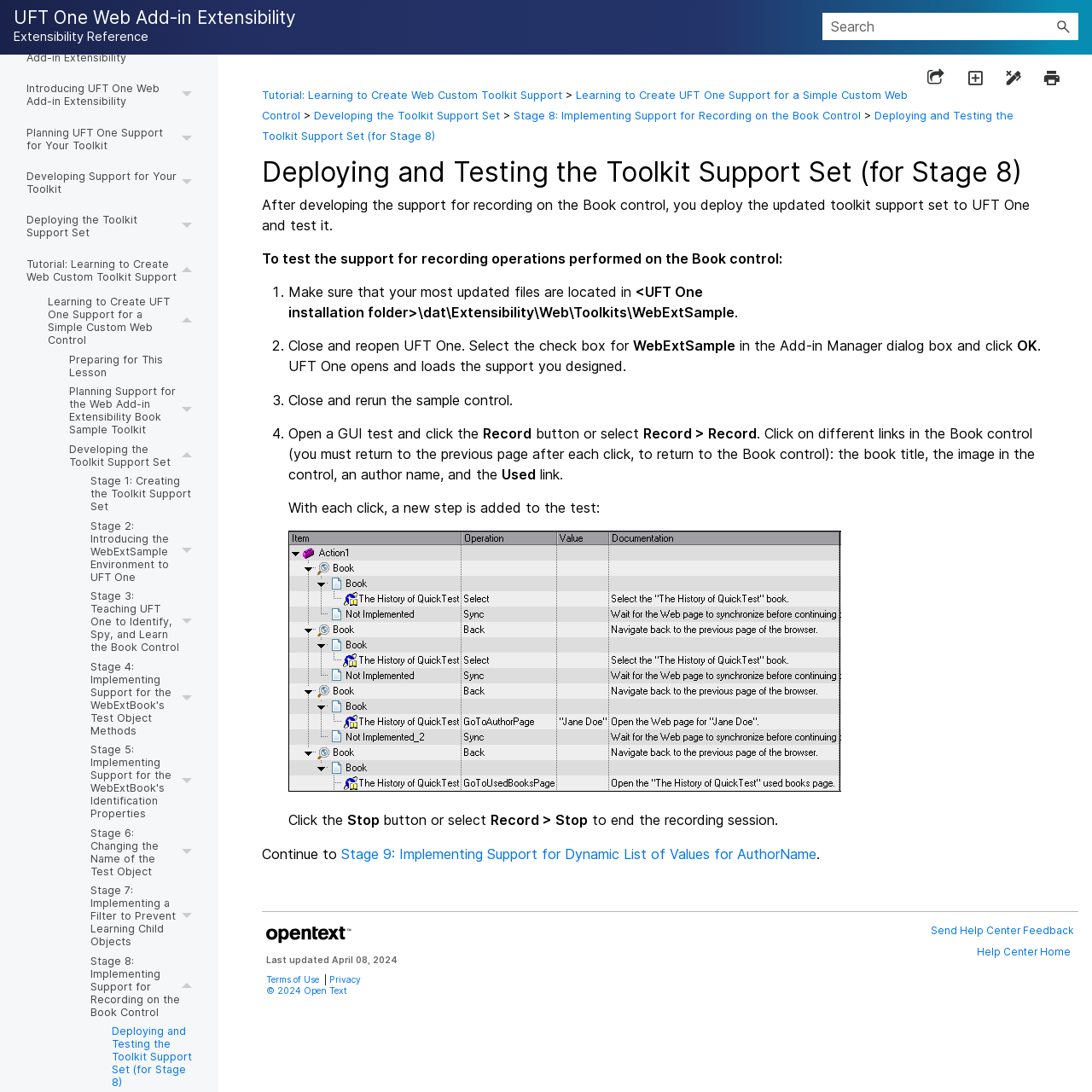Refer to the screenshot and answer the following question in detail:
How many links are there in the breadcrumbs navigation?

By examining the webpage structure, I can see that there are 5 links in the breadcrumbs navigation: 'Tutorial: Learning to Create Web Custom Toolkit Support', 'Learning to Create UFT One Support for a Simple Custom Web Control', 'Developing the Toolkit Support Set', 'Stage 8: Implementing Support for Recording on the Book Control', and 'Deploying and Testing the Toolkit Support Set (for Stage 8)'.